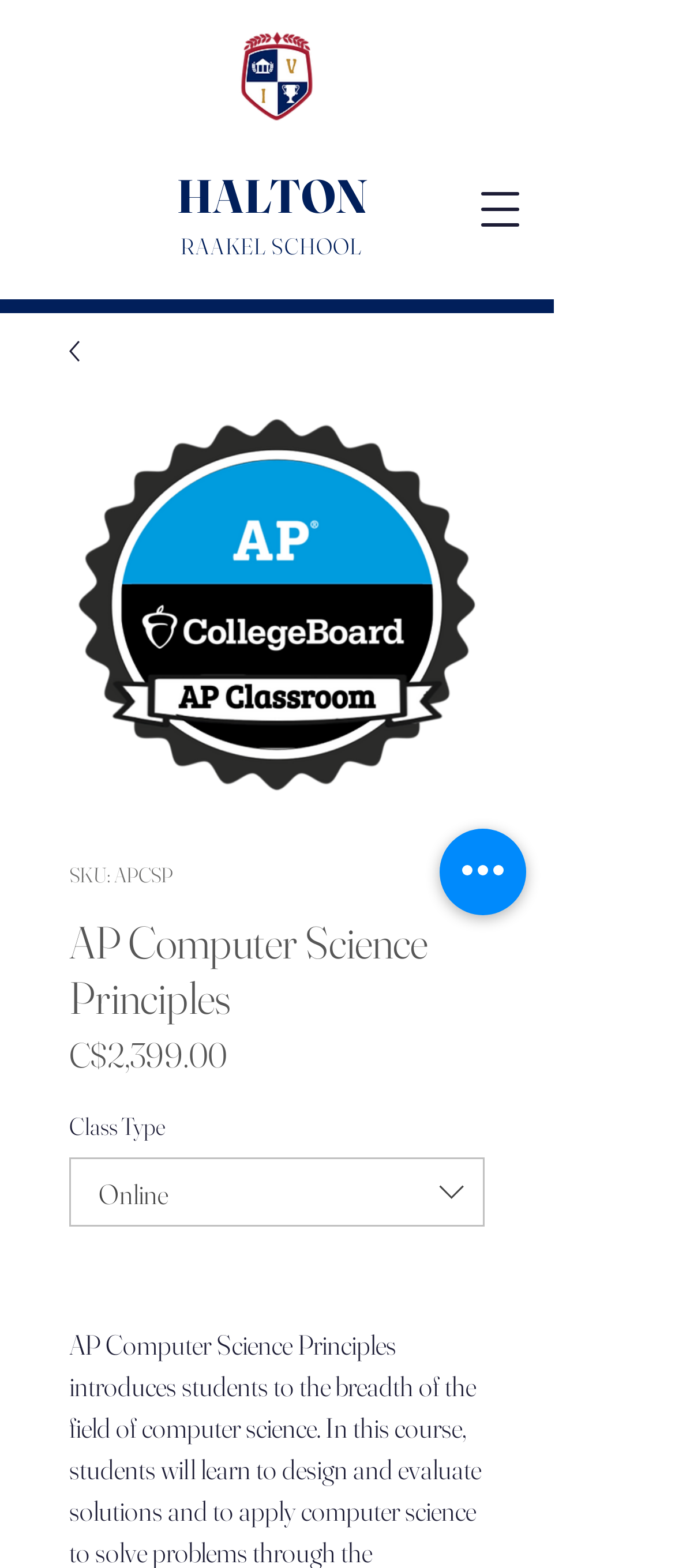What is the type of the 'Class Type' element? Refer to the image and provide a one-word or short phrase answer.

combobox